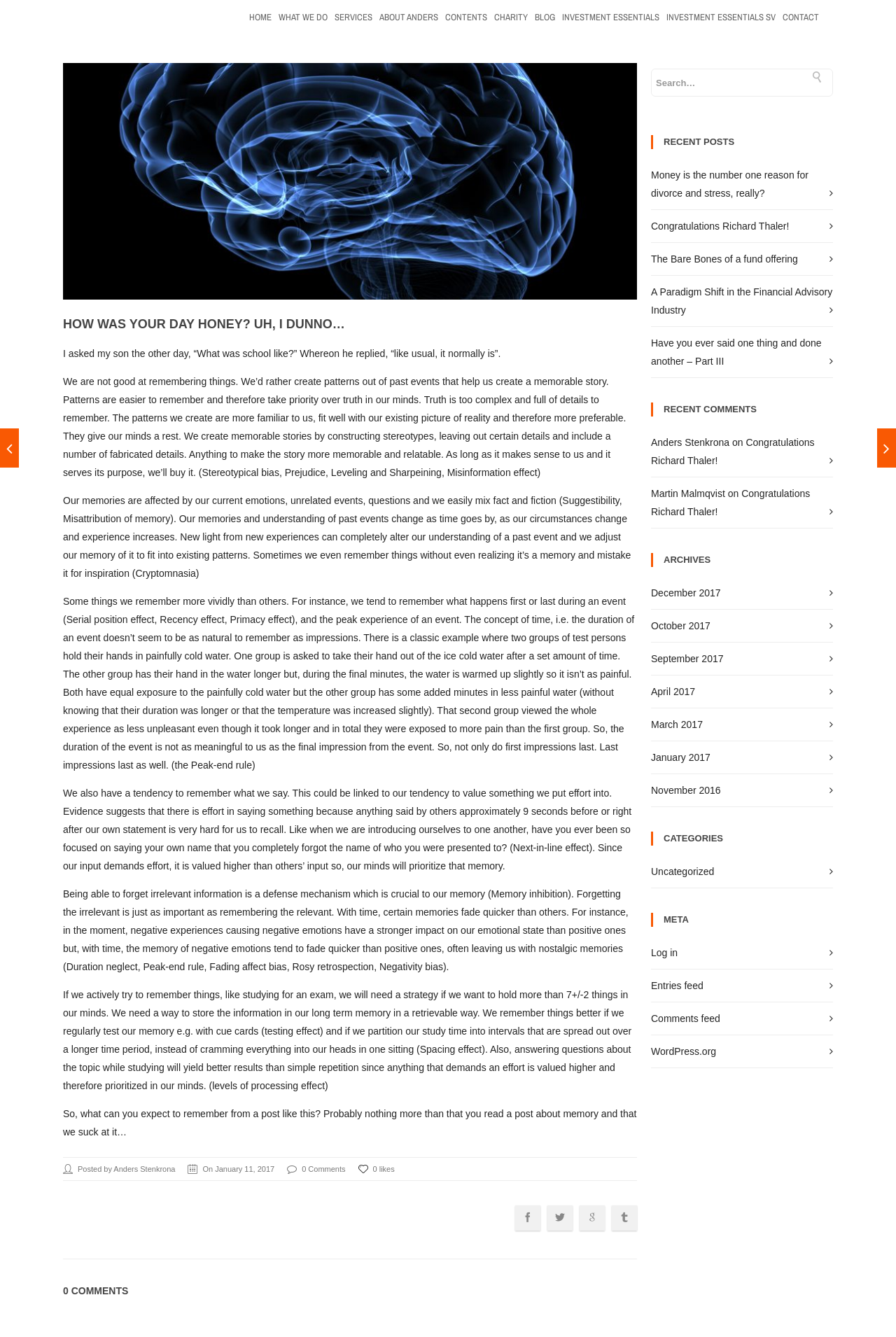Locate the bounding box coordinates of the clickable part needed for the task: "Click on the 'HOME' link".

[0.278, 0.008, 0.303, 0.018]